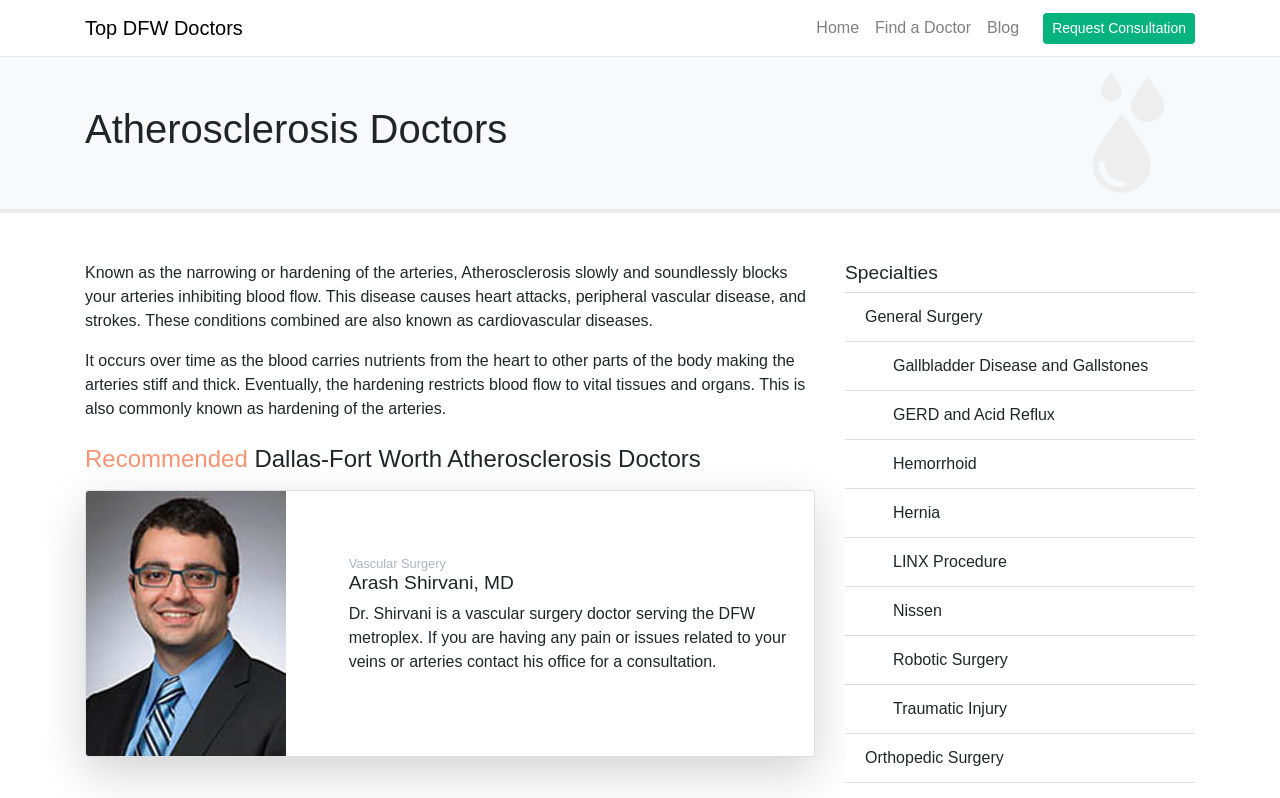What is atherosclerosis?
Please ensure your answer is as detailed and informative as possible.

Based on the webpage content, atherosclerosis is described as the narrowing or hardening of the arteries, which slowly and silently blocks blood flow, leading to heart attacks, peripheral vascular disease, and strokes.